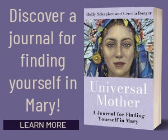What is the figure of compassion and maternal strength?
Using the information from the image, provide a comprehensive answer to the question.

According to the caption, the journal aims to guide individuals in exploring their personal journeys through the lens of Mary, who is described as a figure of compassion and maternal strength.